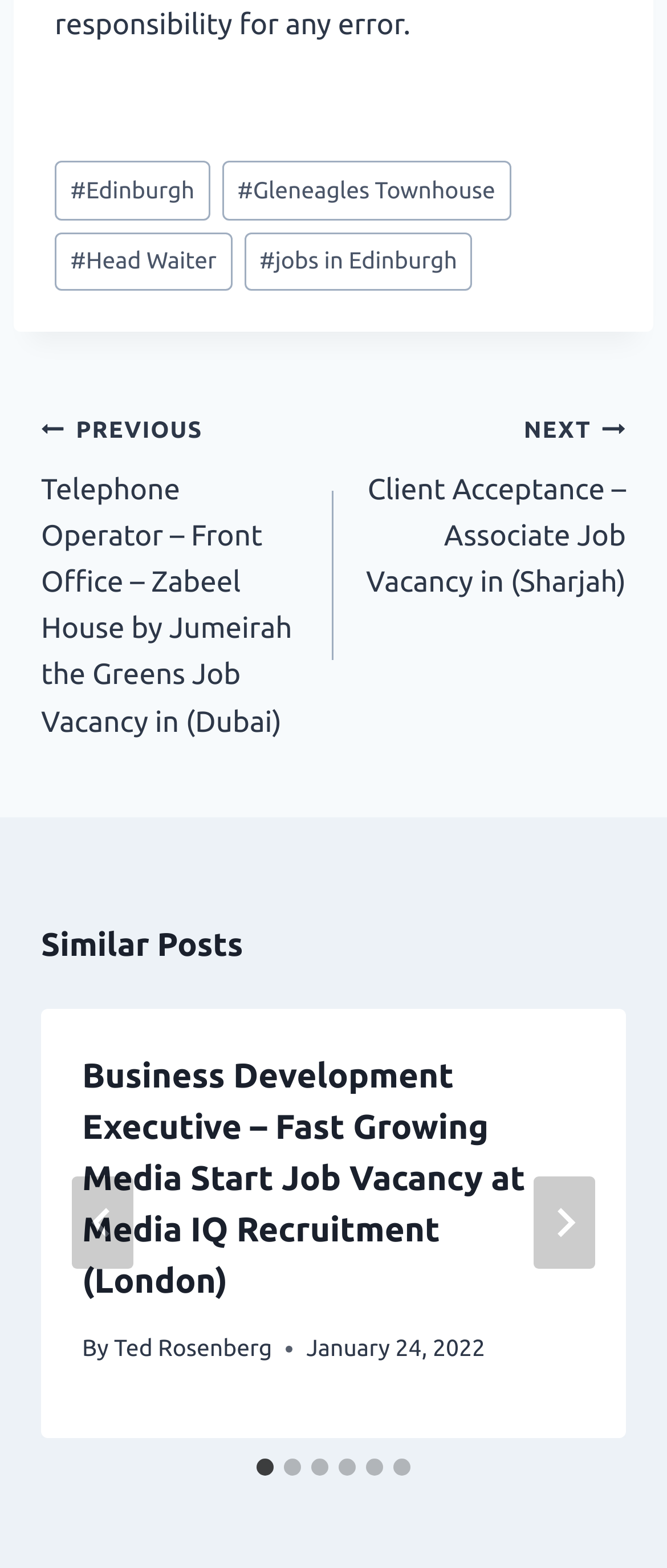Identify the bounding box coordinates for the element that needs to be clicked to fulfill this instruction: "Go to the 'Business Development Executive – Fast Growing Media Start Job Vacancy at Media IQ Recruitment (London)' post". Provide the coordinates in the format of four float numbers between 0 and 1: [left, top, right, bottom].

[0.123, 0.67, 0.877, 0.833]